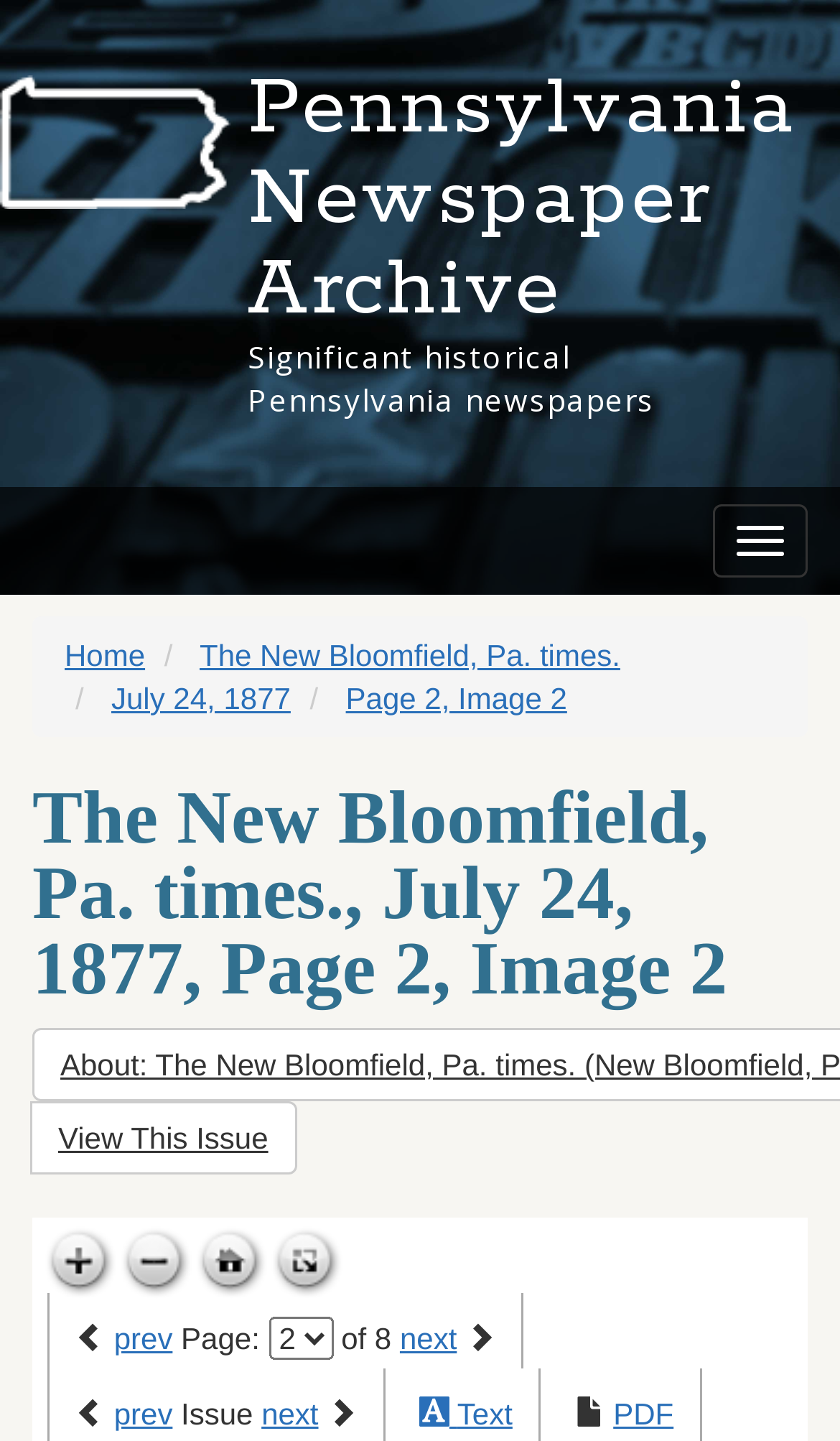Articulate a detailed summary of the webpage's content and design.

This webpage is an interactive archive of historically significant periodicals from Pennsylvania. At the top, there is a heading that reads "Pennsylvania Newspaper Archive" and a brief description "Significant historical Pennsylvania newspapers" below it. To the right of the description, there is a toggle navigation button. 

Below the heading, there are four links: "Home", "The New Bloomfield, Pa. times.", "July 24, 1877", and "Page 2, Image 2". These links are aligned horizontally and are positioned near the top of the page.

Further down, there is a larger heading that reads "The New Bloomfield, Pa. times., July 24, 1877, Page 2, Image 2". Below this heading, there is a button labeled "View This Issue". 

On the bottom left of the page, there are five small icons with corresponding text labels: "Zoom in", "Zoom out", "Go home", "Toggle full page", and each icon has a duplicate image. These icons are aligned horizontally and are positioned near the bottom of the page.

Near the bottom of the page, there are navigation links: "prev", "Page:", a combobox, "of 8", and "next". These elements are aligned horizontally and are positioned near the bottom of the page. There is a similar set of navigation links below, with the addition of links labeled "Issue", "Text", "PDF", and an empty link.